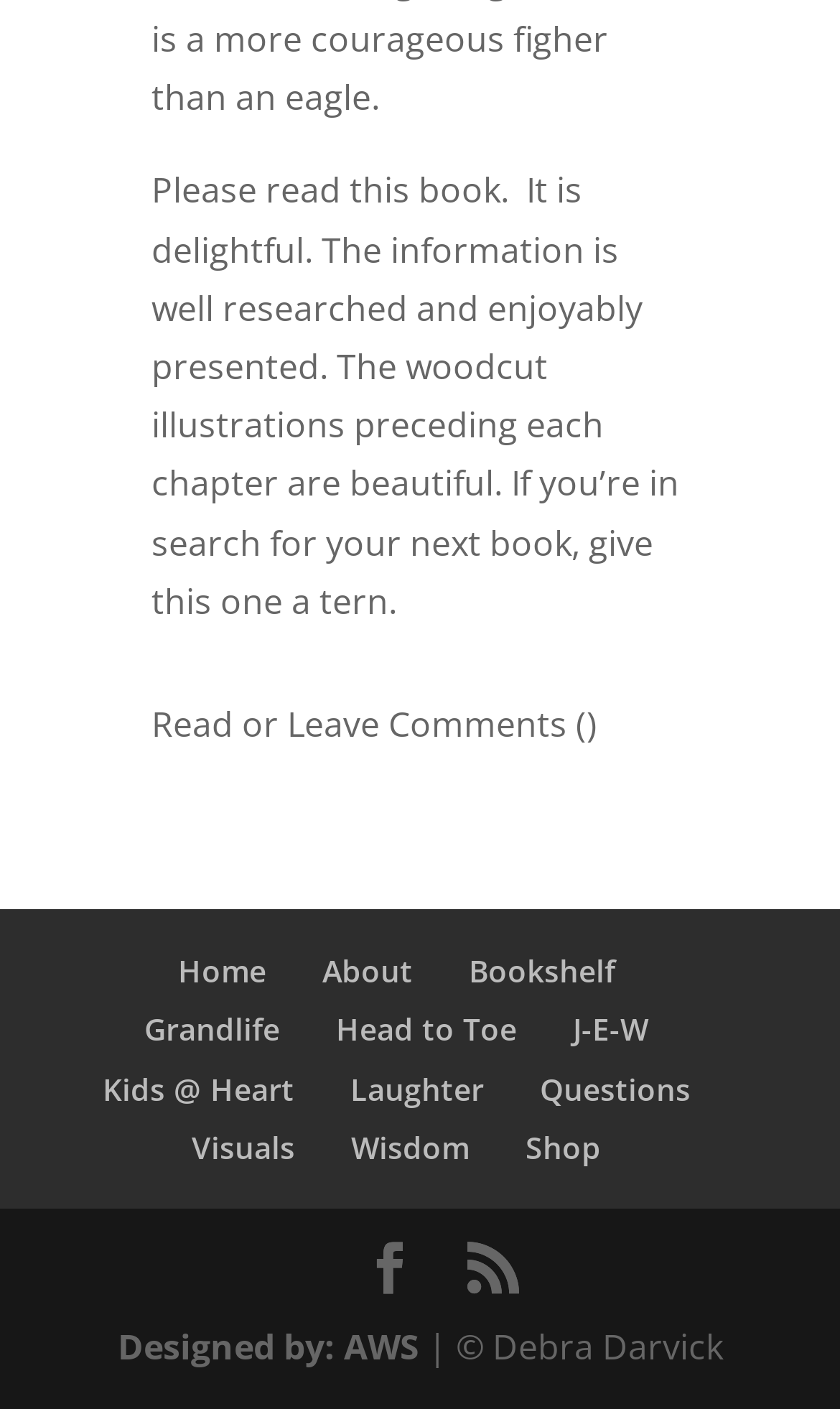Can you find the bounding box coordinates of the area I should click to execute the following instruction: "Click on Designed by: AWS"?

[0.14, 0.939, 0.499, 0.973]